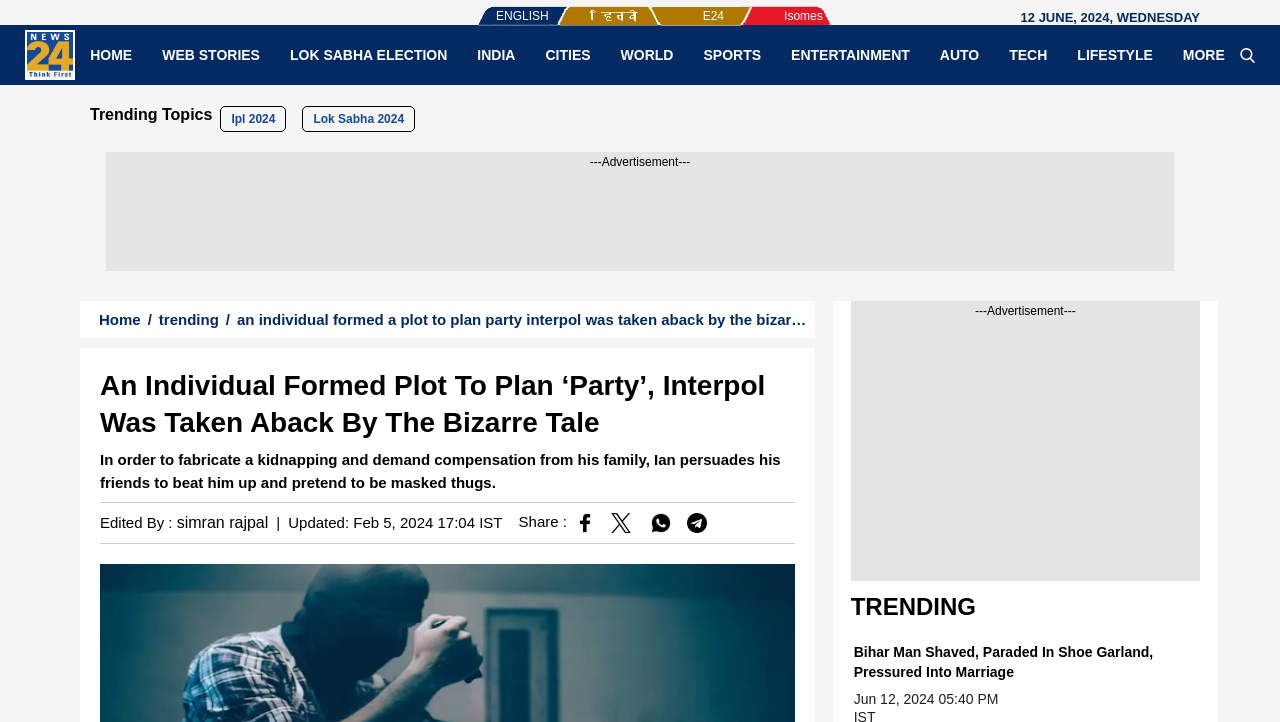Generate a comprehensive caption for the webpage you are viewing.

This webpage appears to be a news article page. At the top, there is a news logo and a navigation menu with links to various sections such as "HOME", "WEB STORIES", "LOK SABHA ELECTION", and more. Below the navigation menu, there is a date "12 JUNE, 2024, WEDNESDAY" displayed prominently.

The main content of the page is an article with a heading "An Individual Formed Plot To Plan ‘Party’, Interpol Was Taken Aback By The Bizarre Tale" and a subheading "In order to fabricate a kidnapping and demand compensation from his family, Ian persuades his friends to beat him up and pretend to be masked thugs." The article text is followed by information about the editor and the date of update.

On the right side of the article, there are social media sharing links and icons for Facebook, Twitter, WhatsApp, and Telegram. Below the article, there are two advertisements marked as "---Advertisement---".

Further down the page, there is a section titled "TRENDING" with a link to more trending topics. Below this section, there is another news article with a heading "Bihar Man Shaved, Paraded In Shoe Garland, Pressured Into Marriage".